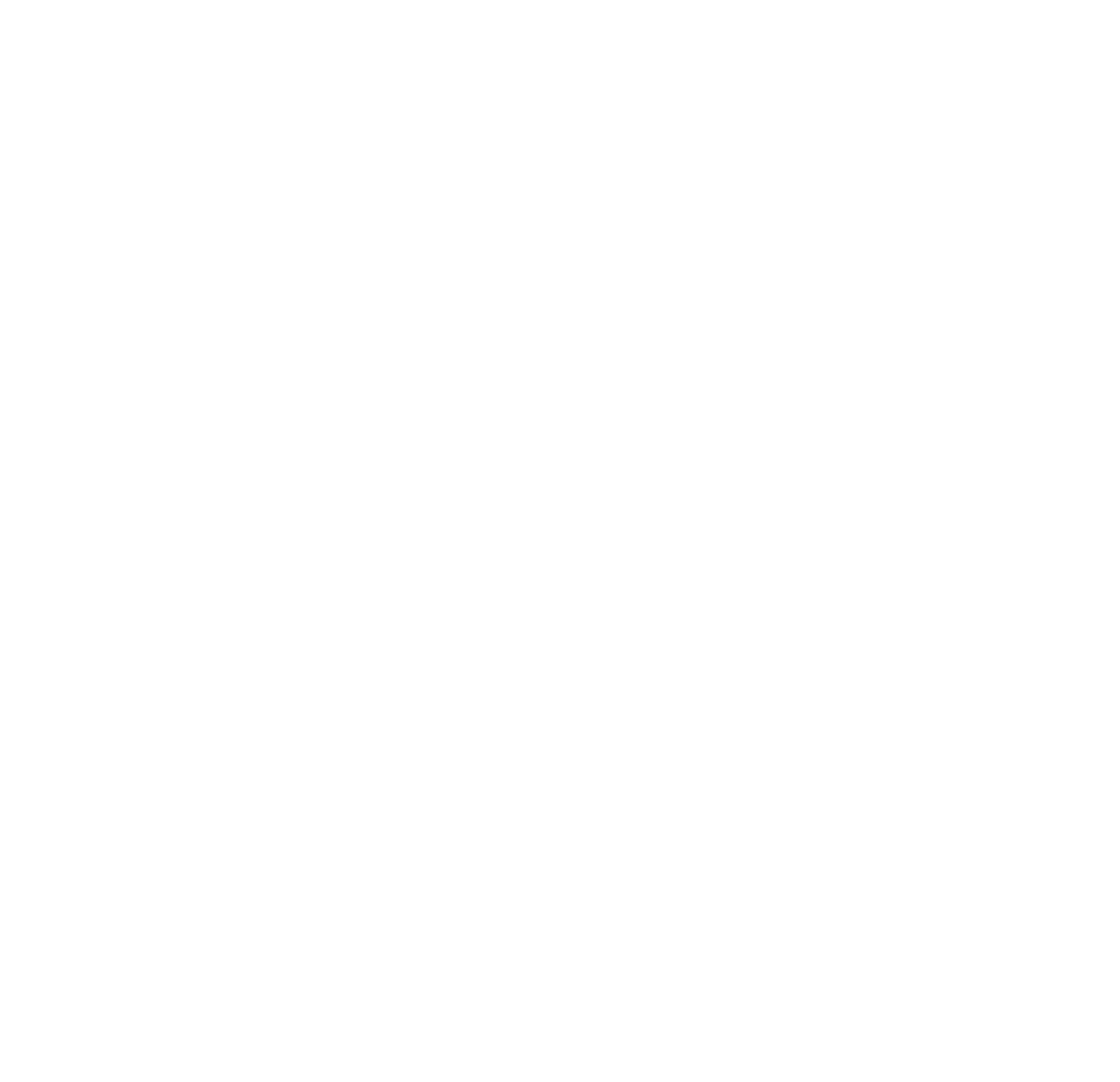Please identify the bounding box coordinates of the element's region that I should click in order to complete the following instruction: "Click on 'Interfaith Ministries of Denton'". The bounding box coordinates consist of four float numbers between 0 and 1, i.e., [left, top, right, bottom].

[0.081, 0.61, 0.346, 0.634]